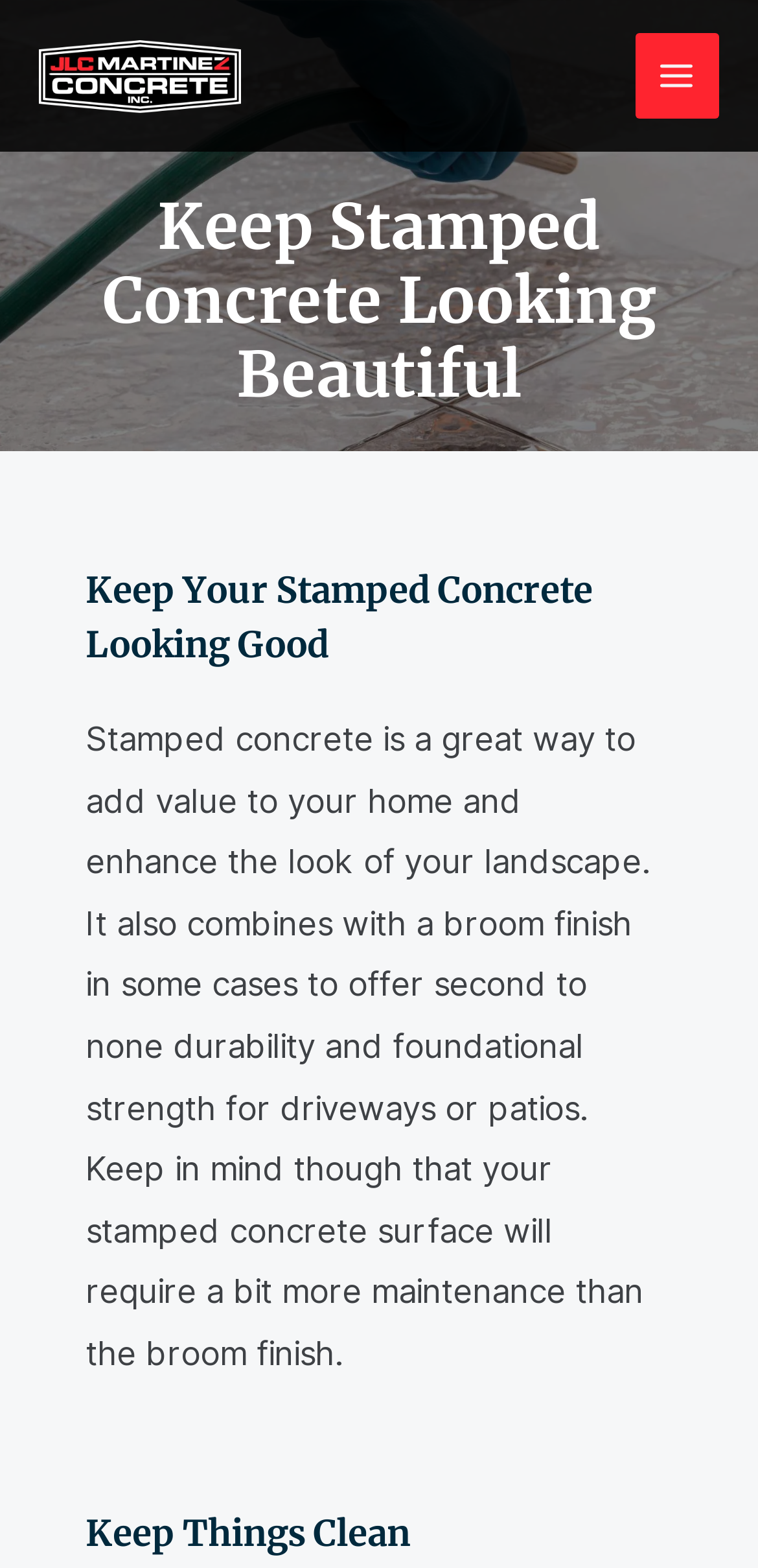What is the company name mentioned on this webpage?
Could you answer the question with a detailed and thorough explanation?

The company name 'JLC Martinez Concrete' is mentioned on the webpage, as seen in the link and image elements at the top of the page, indicating that this webpage is related to the company's services.